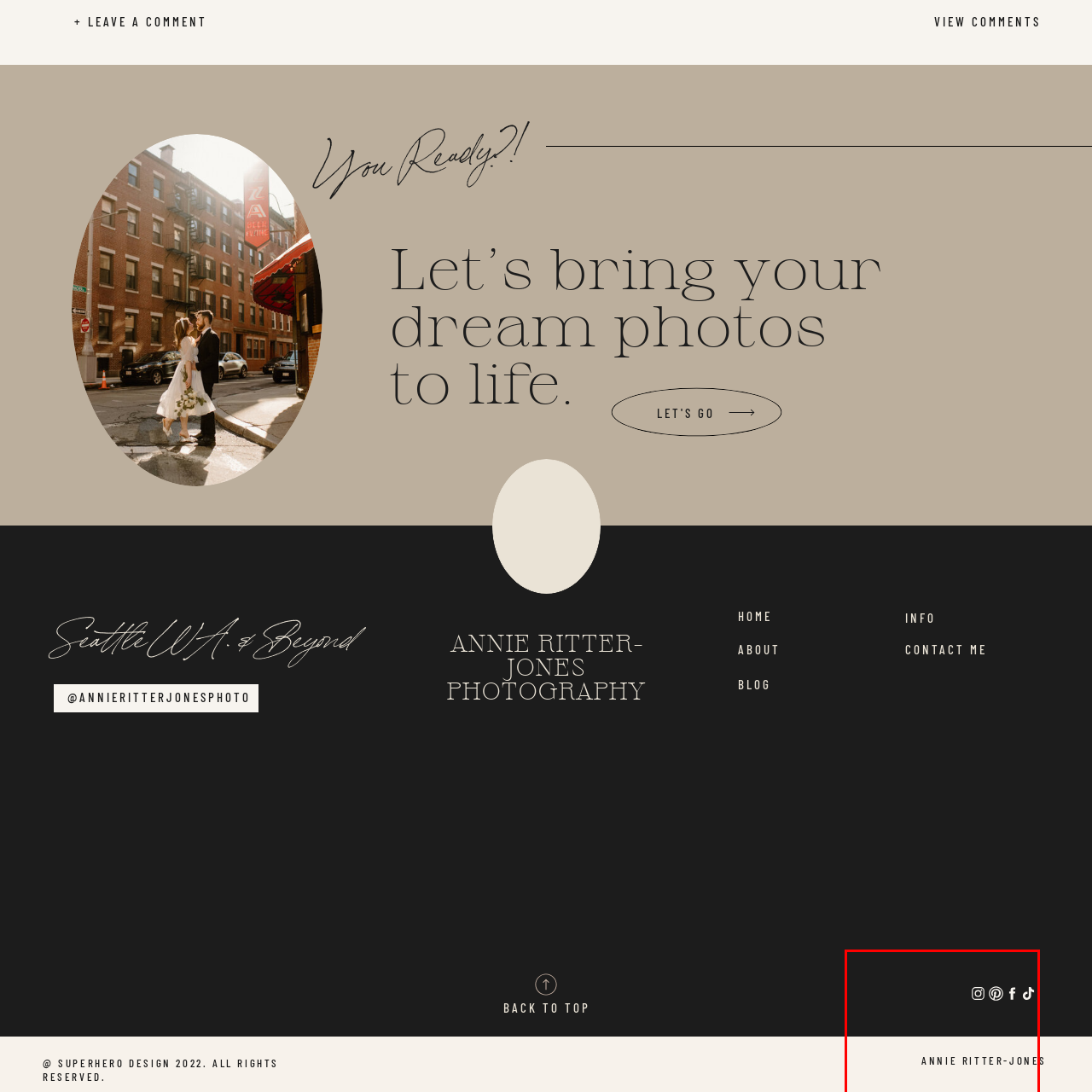Give a comprehensive caption for the image marked by the red rectangle.

The image features the branding of Annie Ritter-Jones, a photographer, showcasing her name prominently in a stylish font against a minimalist background. The design incorporates social media icons for platforms such as Instagram, Pinterest, Facebook, and TikTok, emphasizing her digital presence and engagement with her audience. The color palette is sophisticated, utilizing neutral tones that reflect a modern and elegant aesthetic, perfect for a creative professional. This visual elements collectively help convey Annie's brand identity and invite potential clients to connect with her work online.